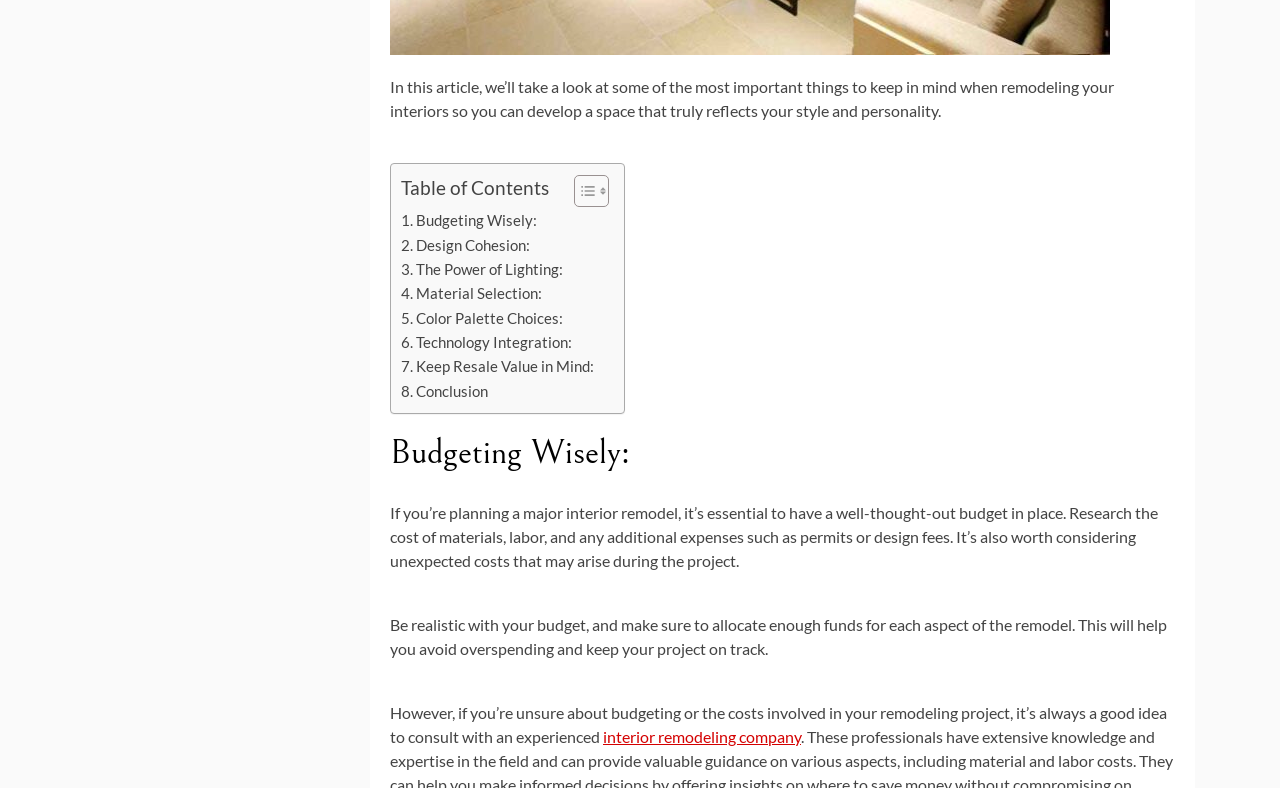What is the first point to consider in interior remodeling?
Give a one-word or short-phrase answer derived from the screenshot.

Budgeting Wisely